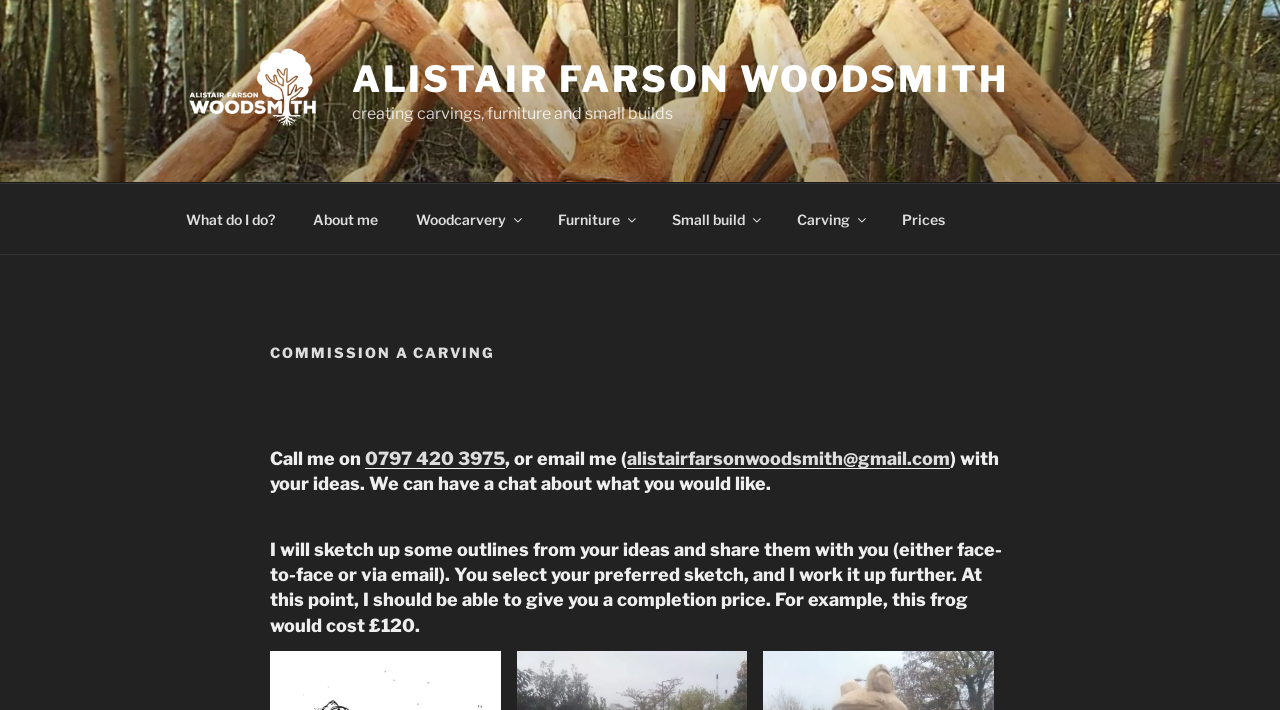Determine the bounding box of the UI component based on this description: "Woodcarvery". The bounding box coordinates should be four float values between 0 and 1, i.e., [left, top, right, bottom].

[0.311, 0.274, 0.42, 0.343]